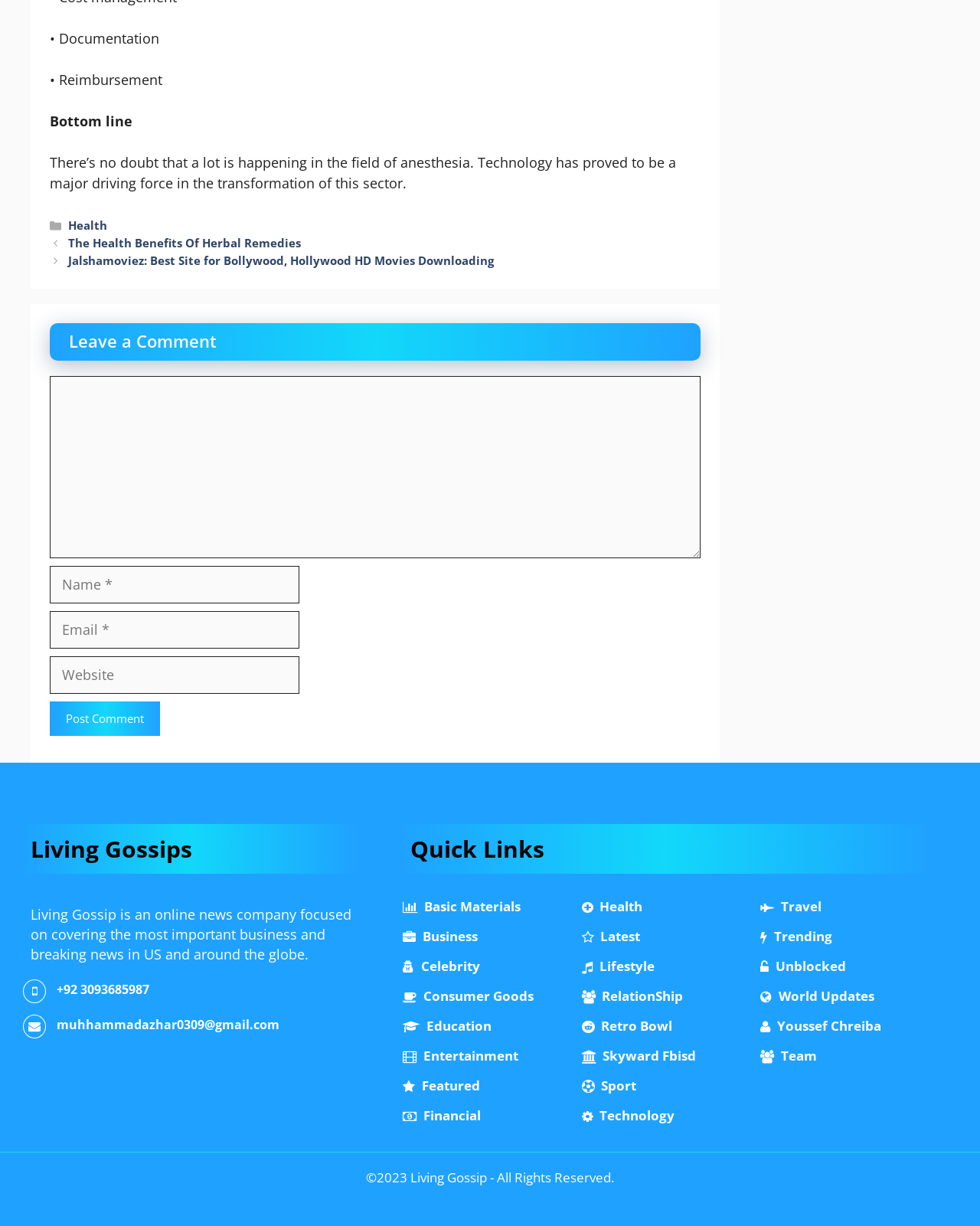Determine the bounding box coordinates for the area that should be clicked to carry out the following instruction: "Click on the 'The Health Benefits Of Herbal Remedies' post link".

[0.07, 0.192, 0.307, 0.204]